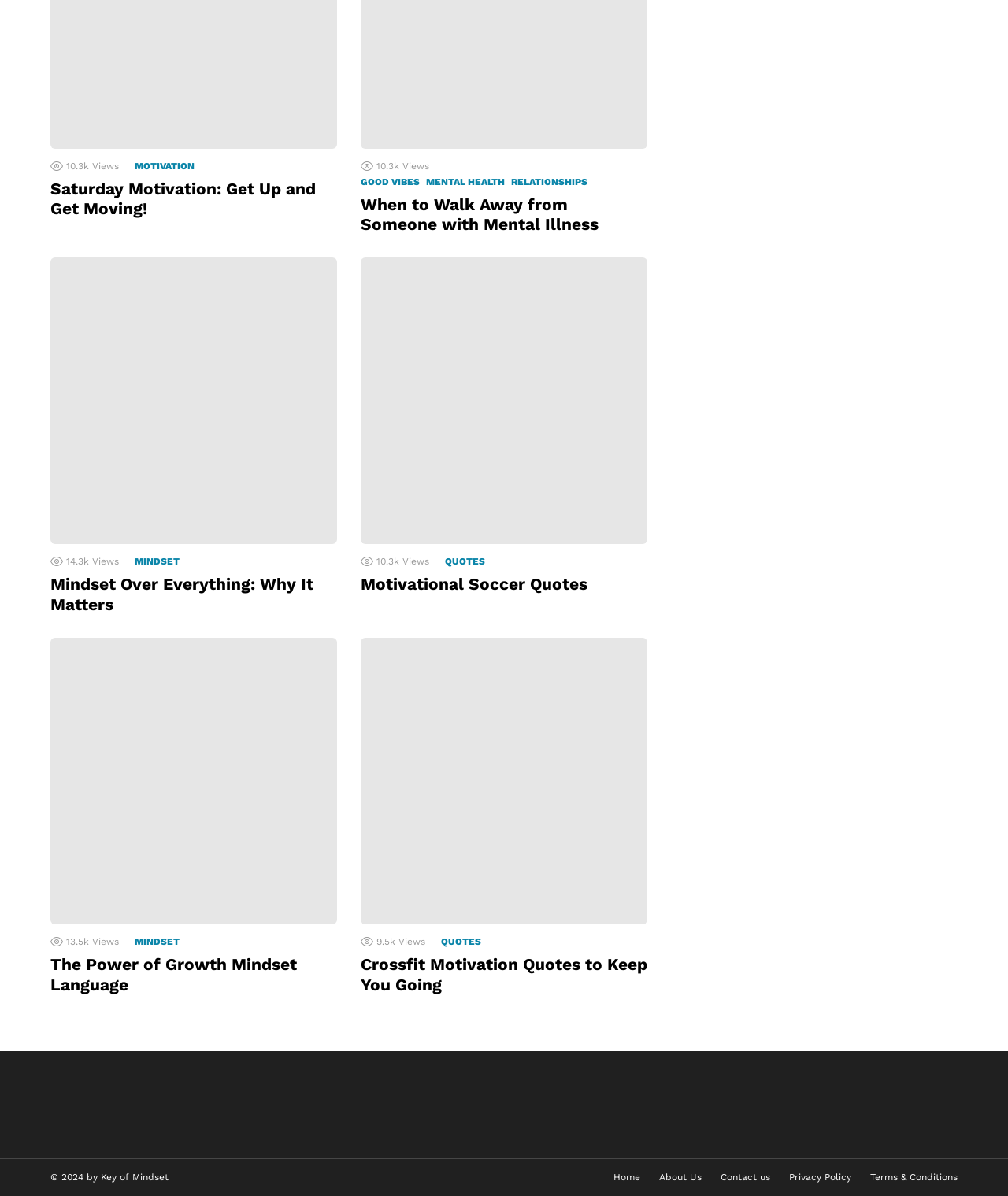Specify the bounding box coordinates of the element's region that should be clicked to achieve the following instruction: "Read the 'Crossfit Motivation Quotes to Keep You Going' article". The bounding box coordinates consist of four float numbers between 0 and 1, in the format [left, top, right, bottom].

[0.358, 0.798, 0.642, 0.831]